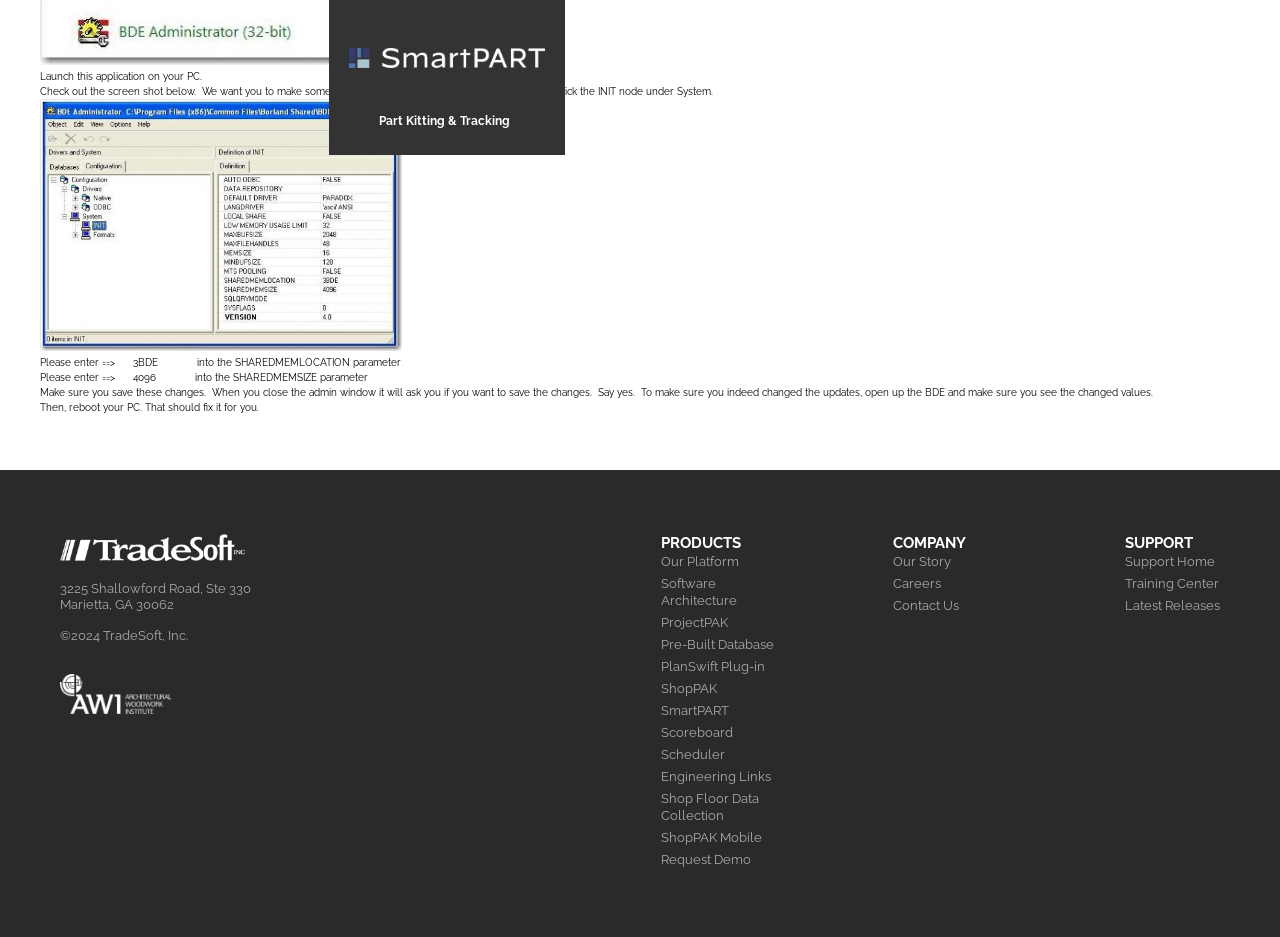Determine the bounding box coordinates for the HTML element mentioned in the following description: "Our Team". The coordinates should be a list of four floats ranging from 0 to 1, represented as [left, top, right, bottom].

None